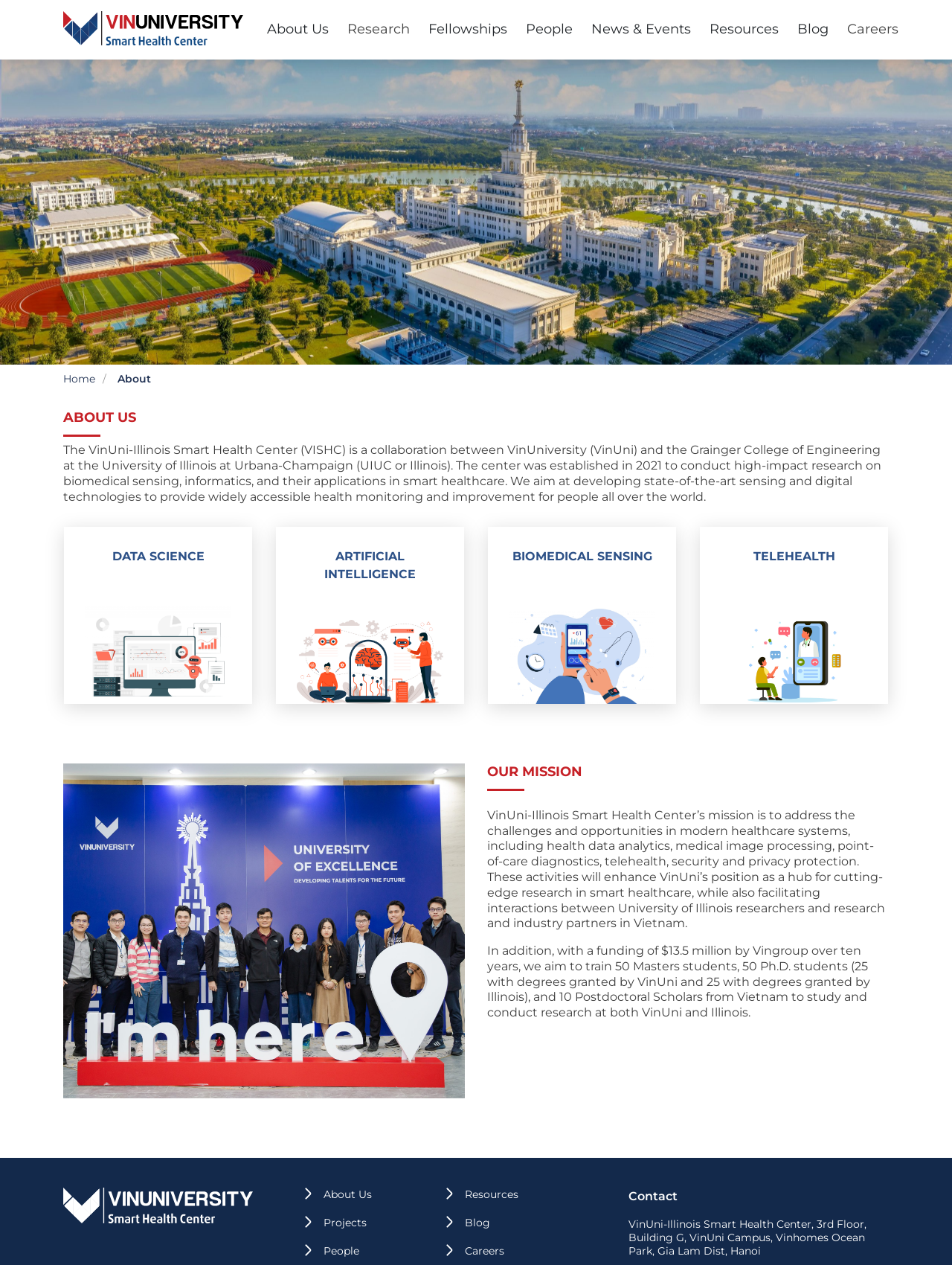What are the research areas mentioned on the webpage?
Please ensure your answer to the question is detailed and covers all necessary aspects.

I found the answer by looking at the headings 'DATA SCIENCE', 'ARTIFICIAL INTELLIGENCE', 'BIOMEDICAL SENSING', and 'TELEHEALTH' which are accompanied by images, indicating that these are the research areas mentioned on the webpage.